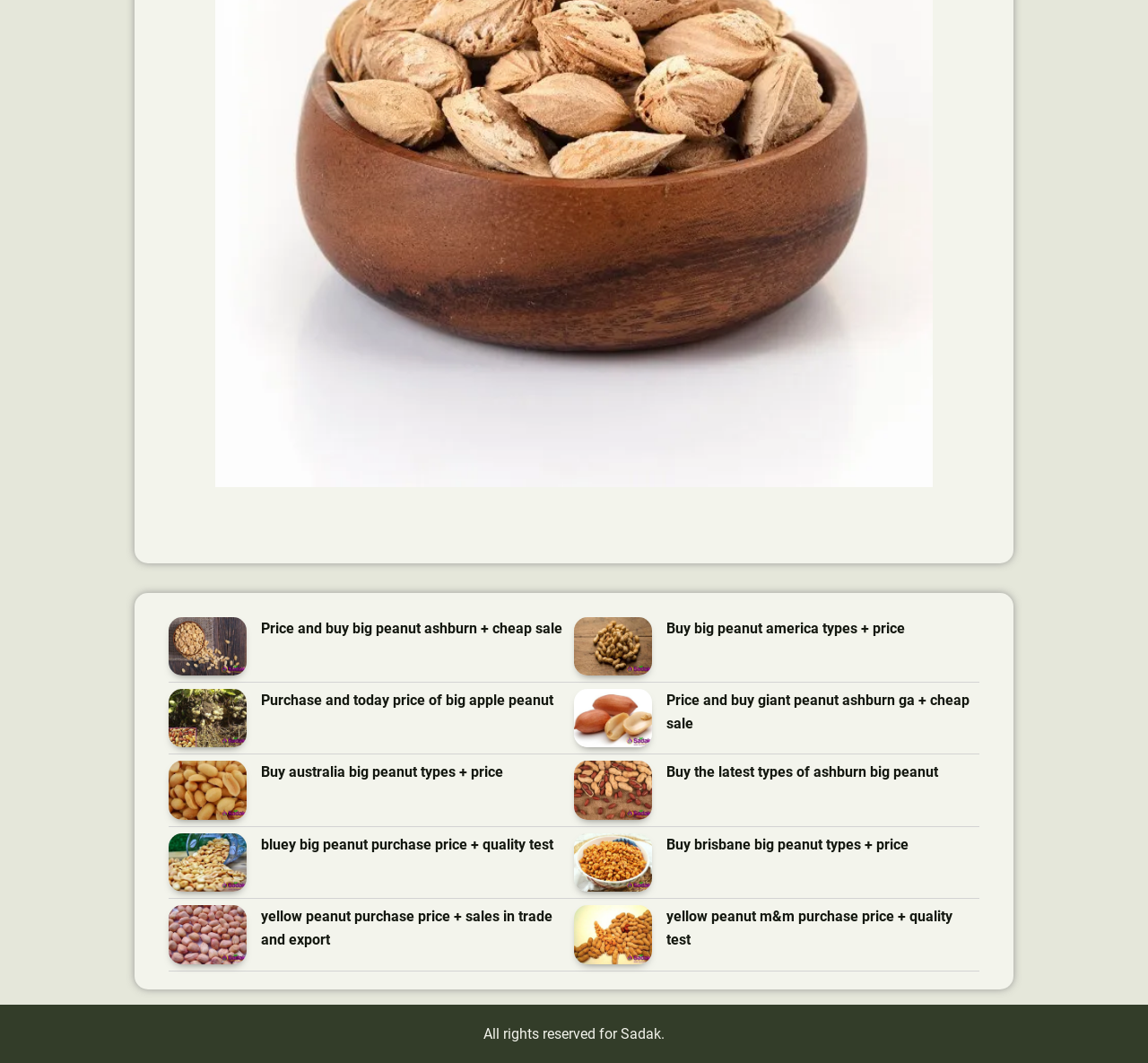Please locate the bounding box coordinates of the element's region that needs to be clicked to follow the instruction: "Purchase giant peanut ashburn ga". The bounding box coordinates should be provided as four float numbers between 0 and 1, i.e., [left, top, right, bottom].

[0.581, 0.648, 0.853, 0.692]